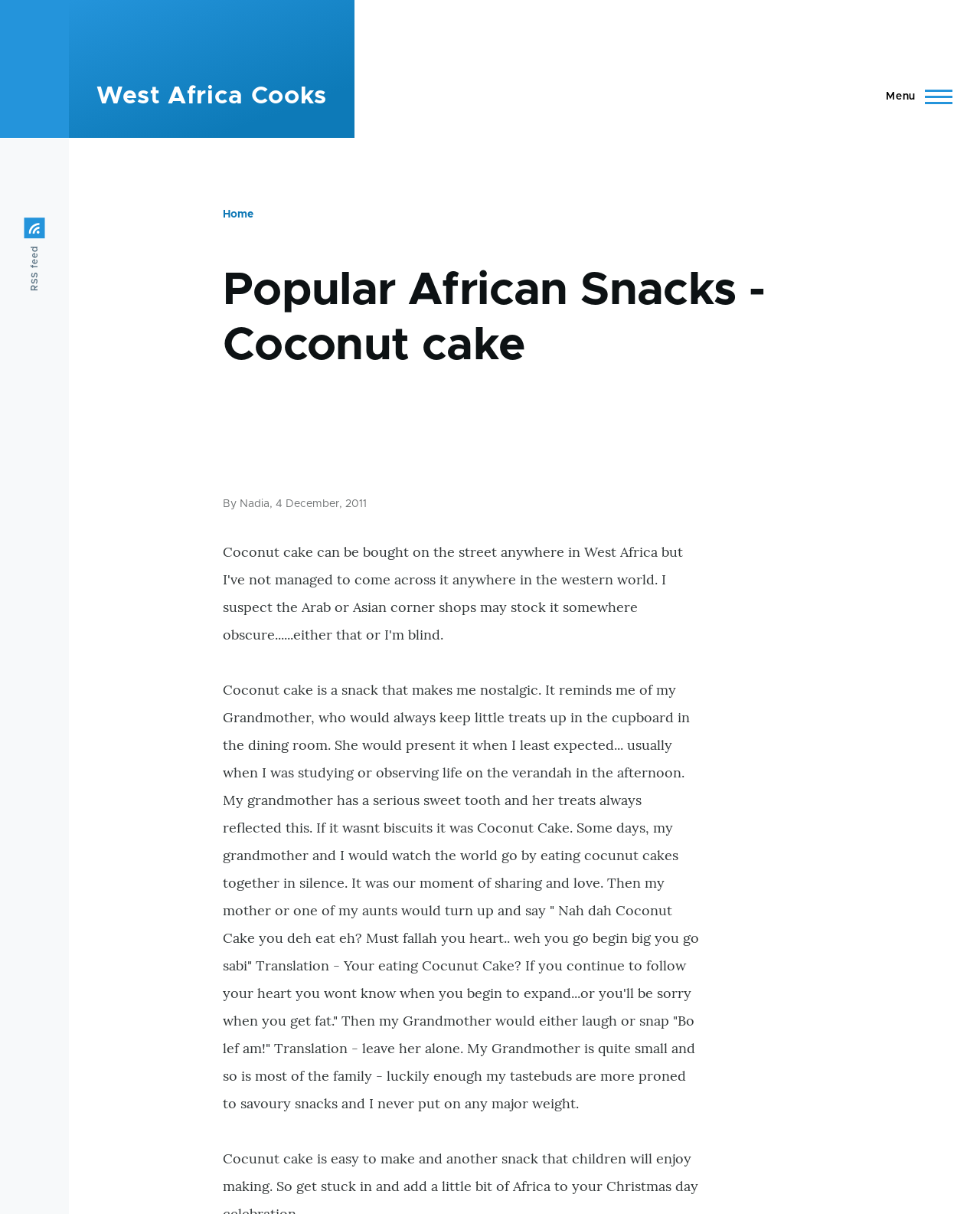Determine the main text heading of the webpage and provide its content.

Popular African Snacks - Coconut cake